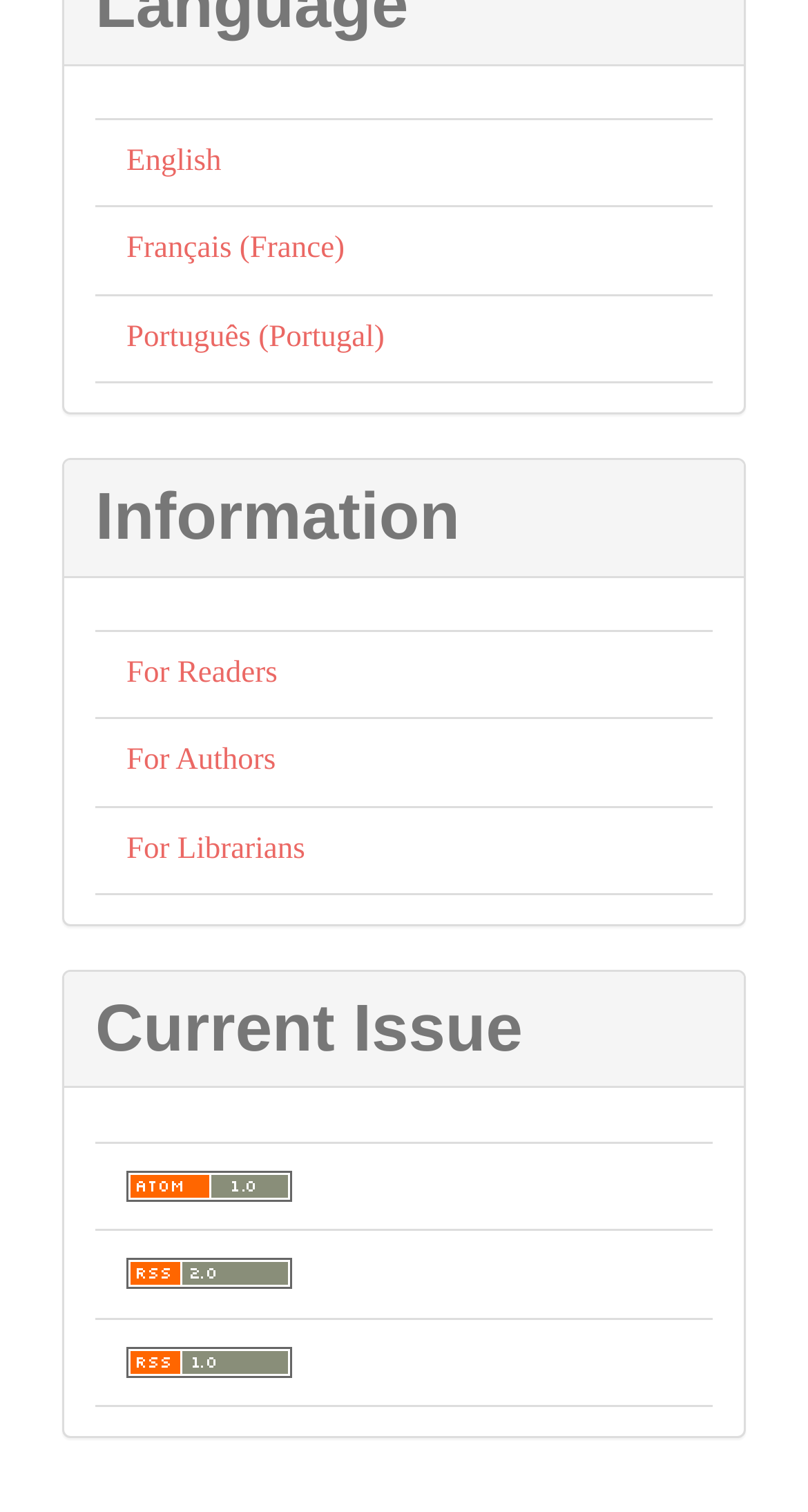Determine the bounding box coordinates for the UI element matching this description: "English".

[0.156, 0.096, 0.274, 0.118]